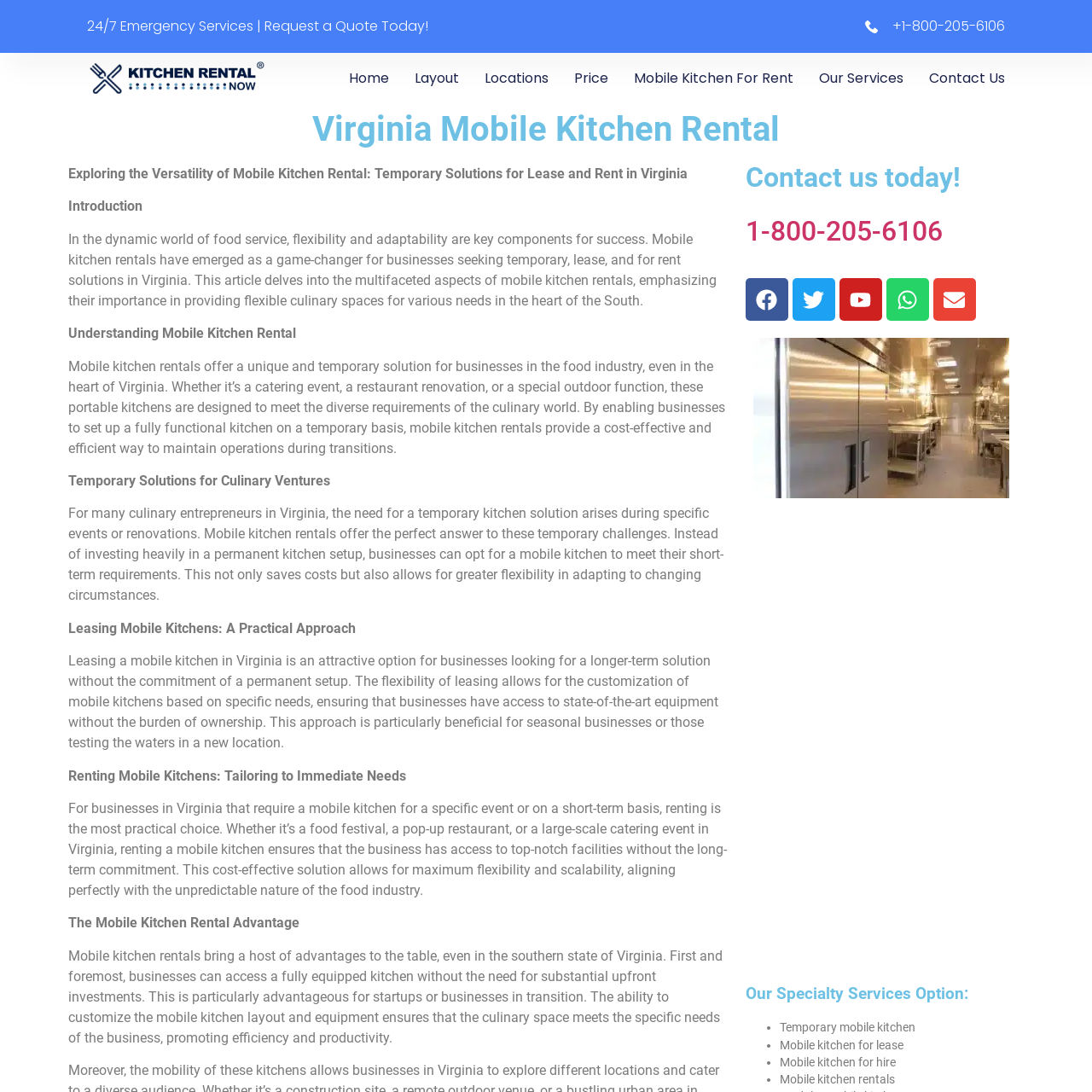Provide an in-depth description of the scene highlighted by the red boundary in the image.

The image likely features a visual element related to the service offerings of a mobile kitchen rental company based in Virginia. It is part of a presentation showcasing the various mobile kitchen solutions available for culinary needs, emphasizing flexibility and customization options. This aligns with the company’s aim to provide temporary and efficient culinary spaces for events, renovations, or catering services. The overall theme underscores the benefits of mobile kitchens in addressing immediate culinary needs while minimizing costs and maximizing operational flexibility for food service businesses in Virginia.